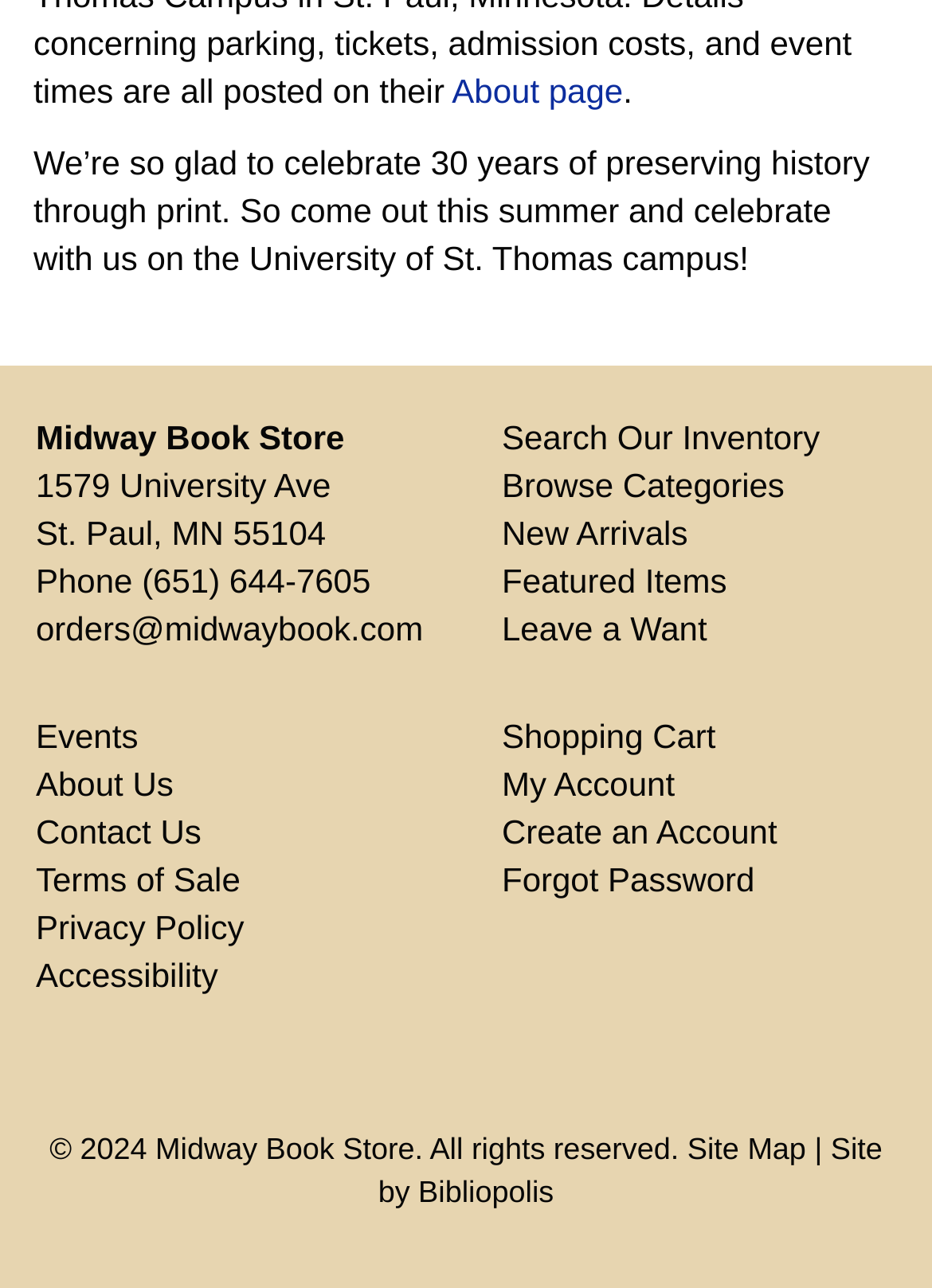Using the provided element description: "Privacy Policy", identify the bounding box coordinates. The coordinates should be four floats between 0 and 1 in the order [left, top, right, bottom].

[0.038, 0.705, 0.262, 0.734]